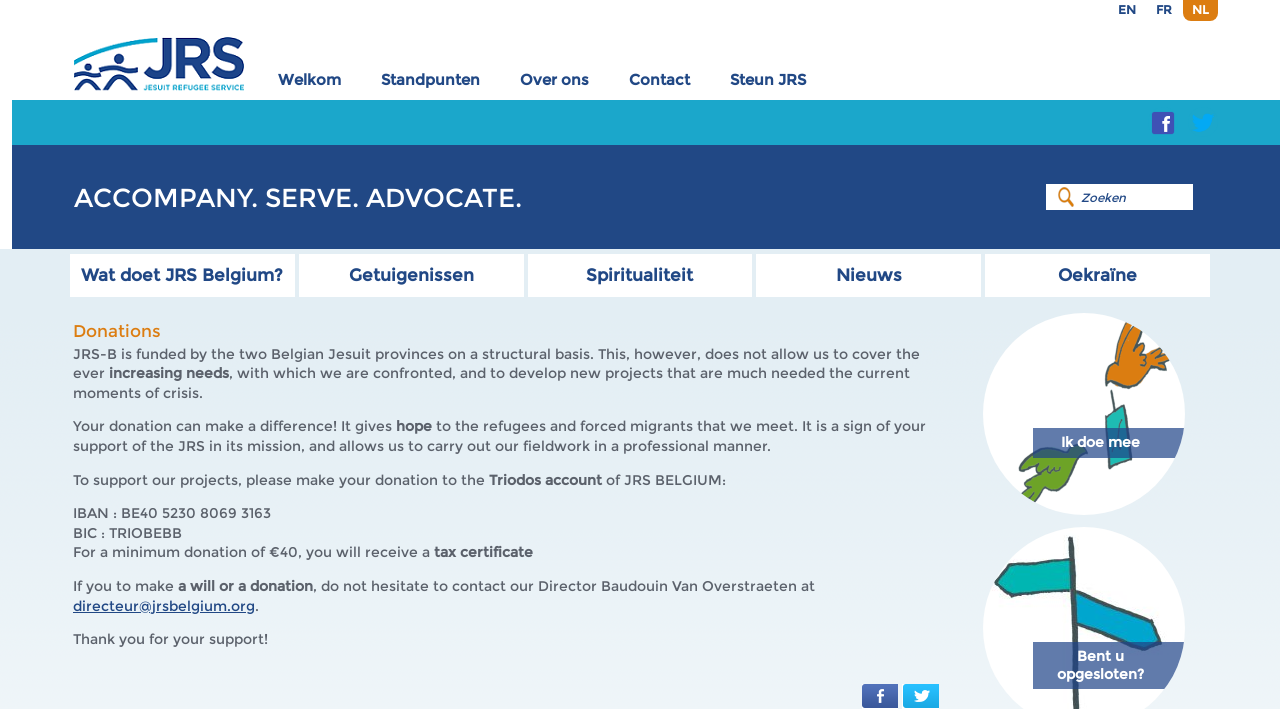Identify the bounding box coordinates for the element you need to click to achieve the following task: "Contact the director". The coordinates must be four float values ranging from 0 to 1, formatted as [left, top, right, bottom].

[0.057, 0.841, 0.199, 0.867]